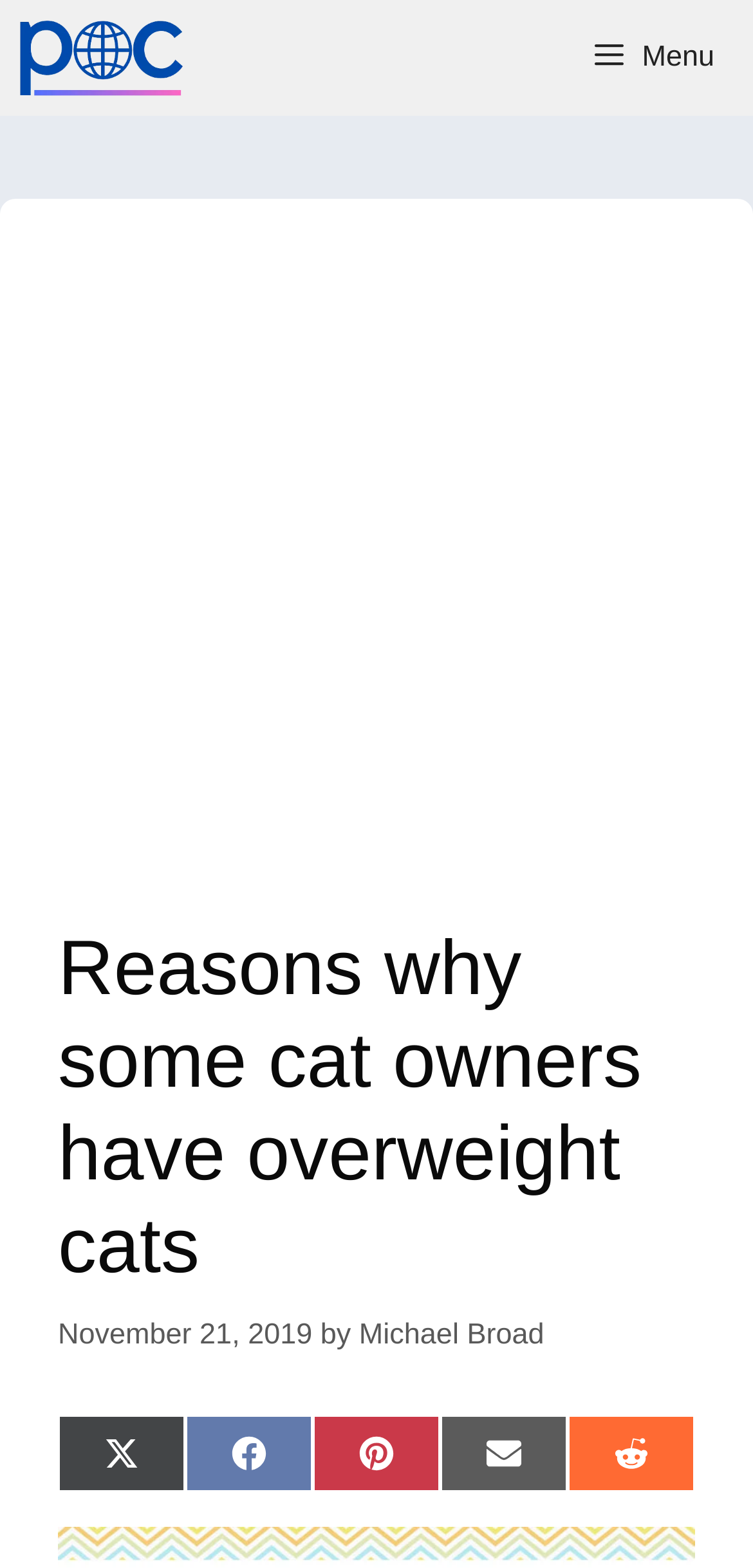Can you find the bounding box coordinates for the element to click on to achieve the instruction: "Click on 1300 31 00 66"?

None